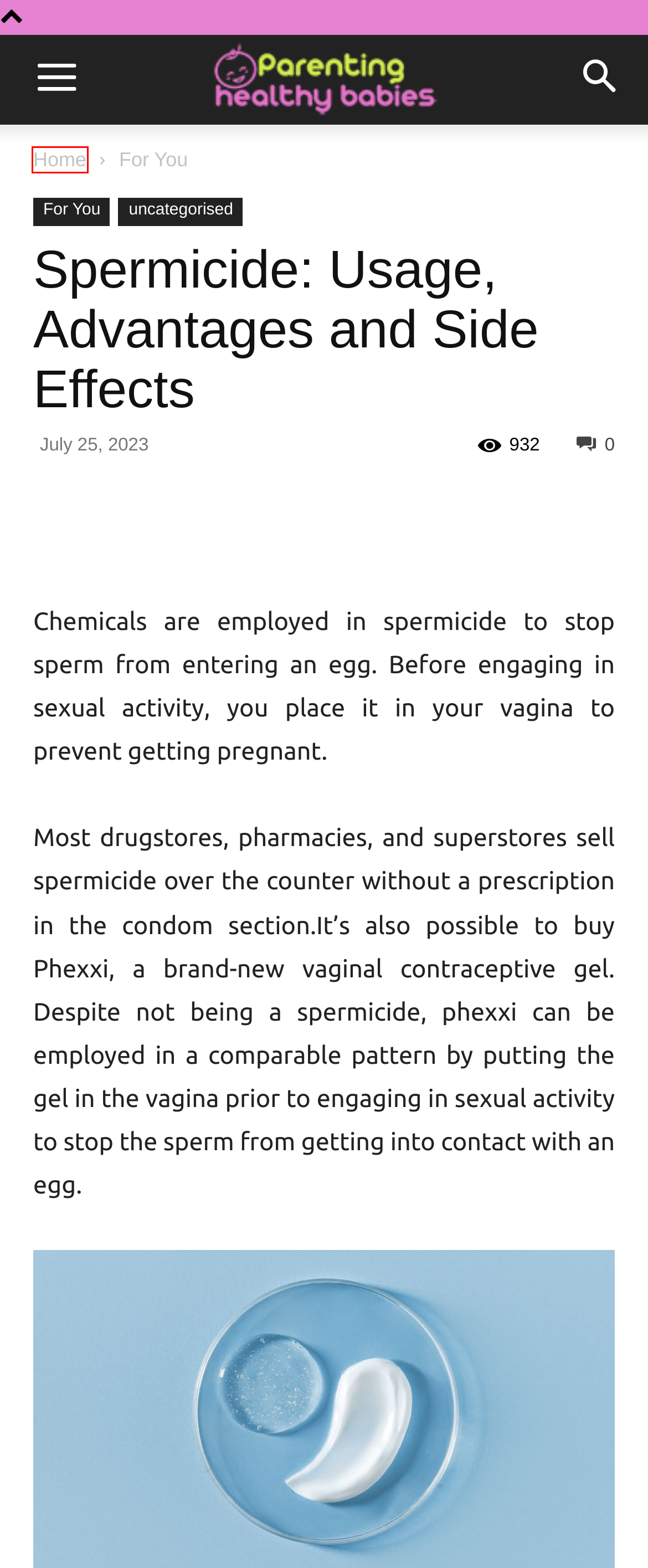You have a screenshot of a webpage with a red bounding box highlighting a UI element. Your task is to select the best webpage description that corresponds to the new webpage after clicking the element. Here are the descriptions:
A. uncategorised Archives - Parenting Healthy Babies
B. Phexxi Contraceptive Gel – Consumer Health Info | NWHN
C. 11 Best Hair Oil For Faster Baby Hair Growth
D. Parenting Healthy Babies
E. For You Archives - Parenting Healthy Babies
F. Teenager Archives - Parenting Healthy Babies
G. 51 Easter Crafts for Kids
H. Top 100 Baby Boy Names That Start With F

D